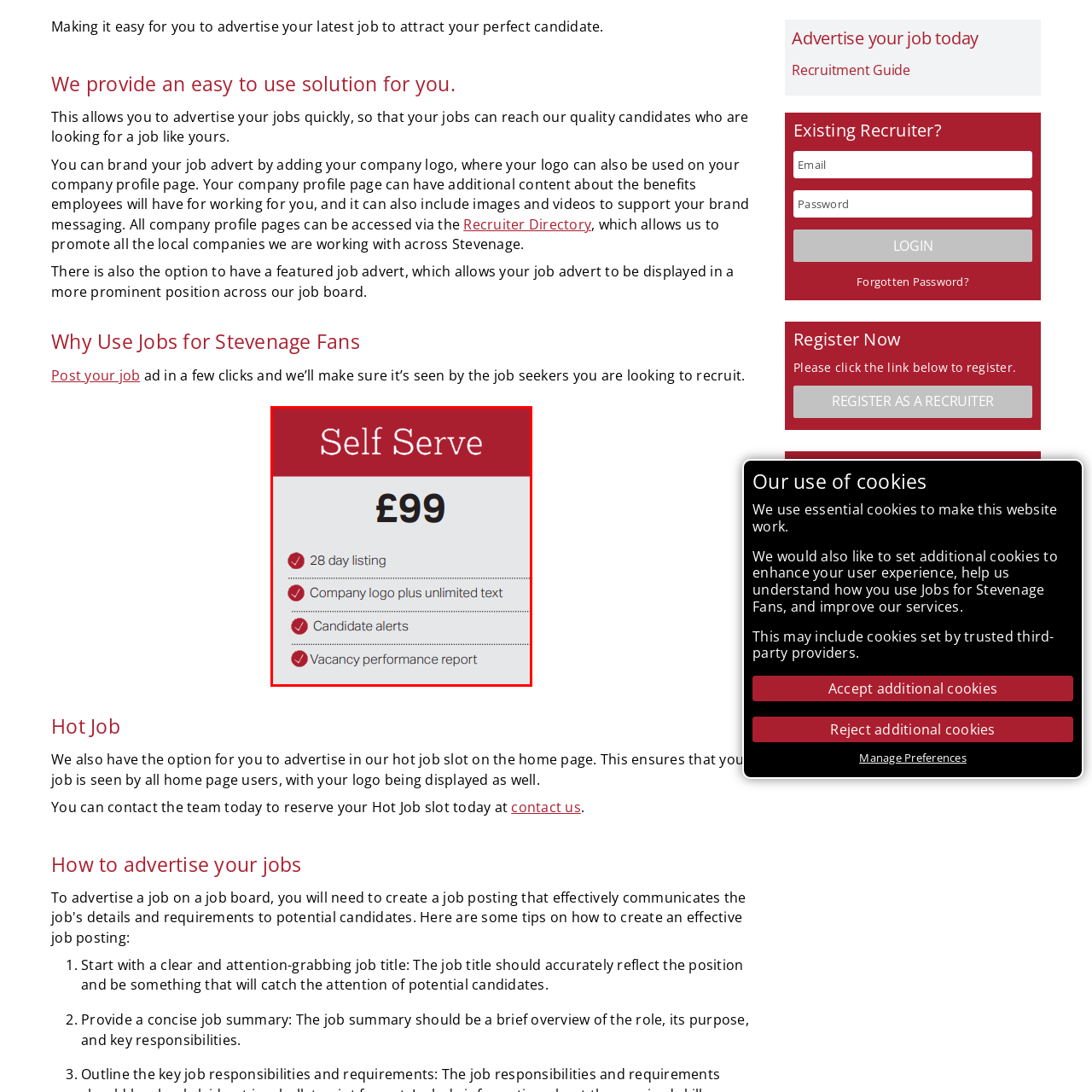What is the purpose of the vacancy performance report?
Analyze the image surrounded by the red bounding box and provide a thorough answer.

The vacancy performance report is designed to provide valuable insights into the performance of job postings, allowing businesses to understand how their job postings are performing and make data-driven decisions to improve their recruitment strategy.